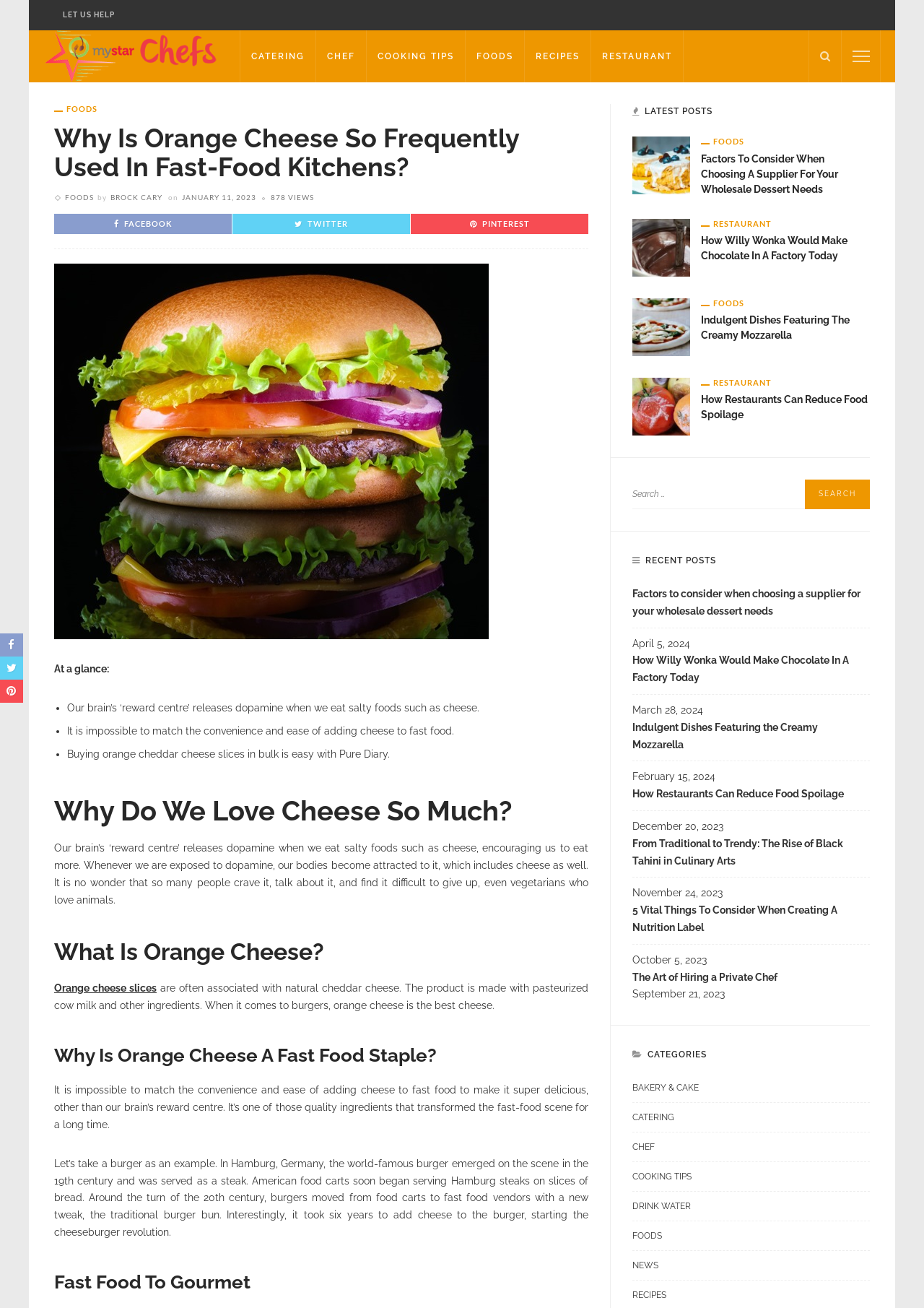Please determine the bounding box coordinates of the clickable area required to carry out the following instruction: "Go to the 'CATEGORIES' section". The coordinates must be four float numbers between 0 and 1, represented as [left, top, right, bottom].

[0.684, 0.801, 0.765, 0.812]